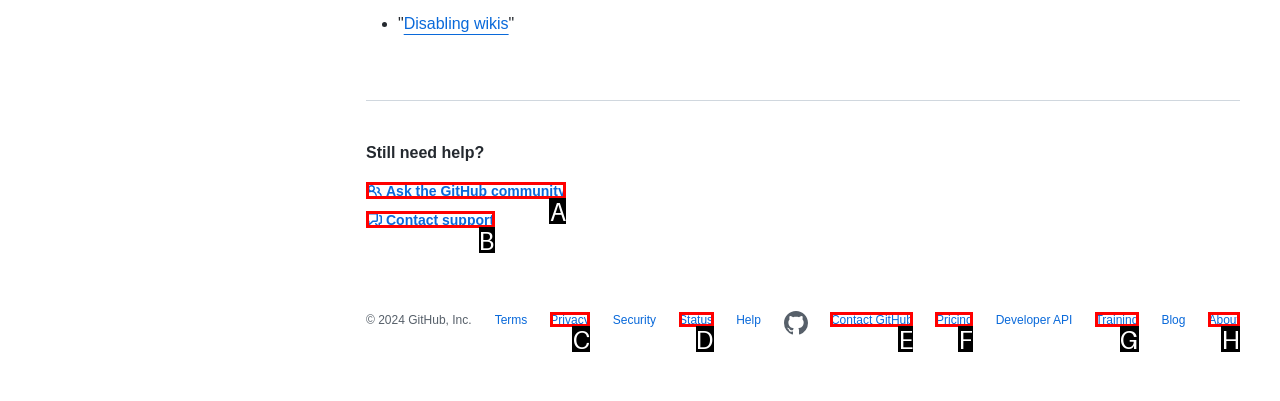With the provided description: Ask the GitHub community, select the most suitable HTML element. Respond with the letter of the selected option.

A